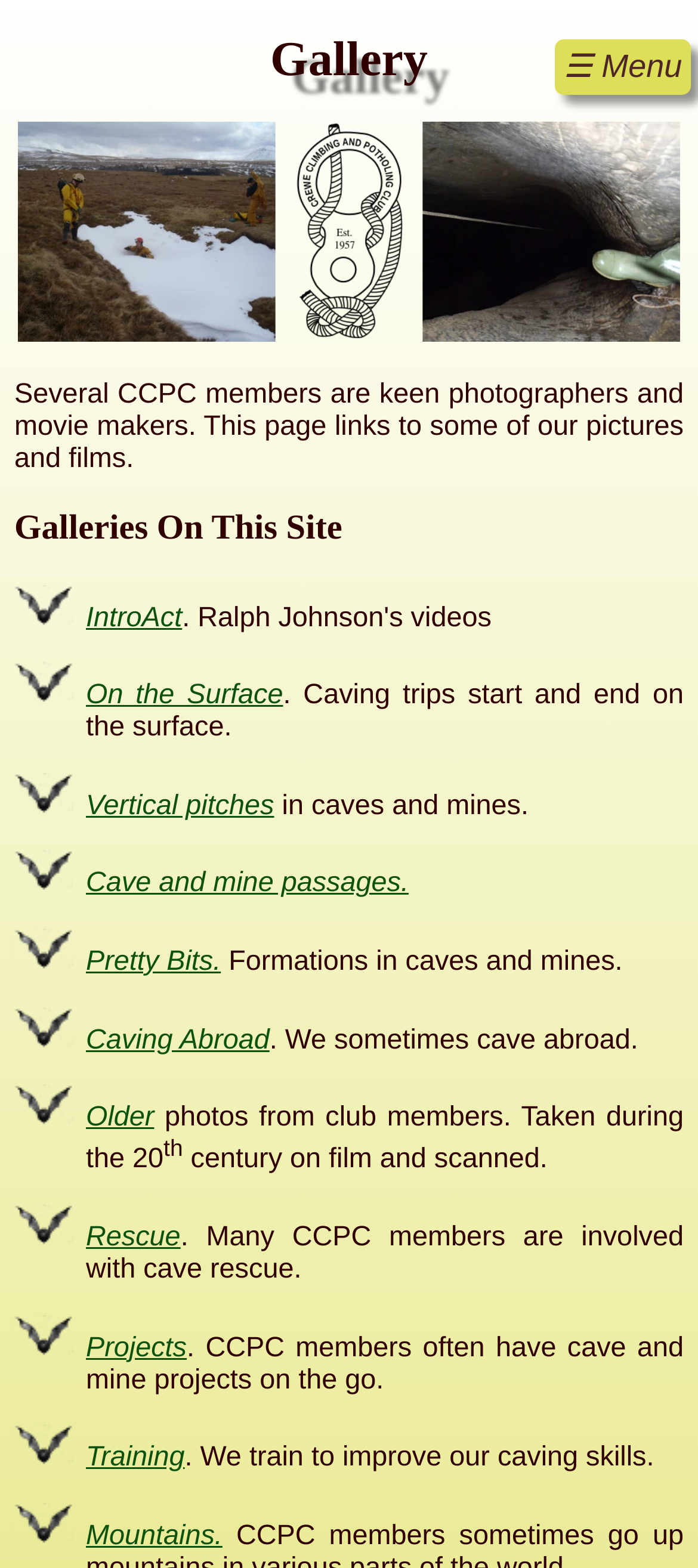Bounding box coordinates are specified in the format (top-left x, top-left y, bottom-right x, bottom-right y). All values are floating point numbers bounded between 0 and 1. Please provide the bounding box coordinate of the region this sentence describes: Caving Abroad

[0.123, 0.653, 0.386, 0.673]